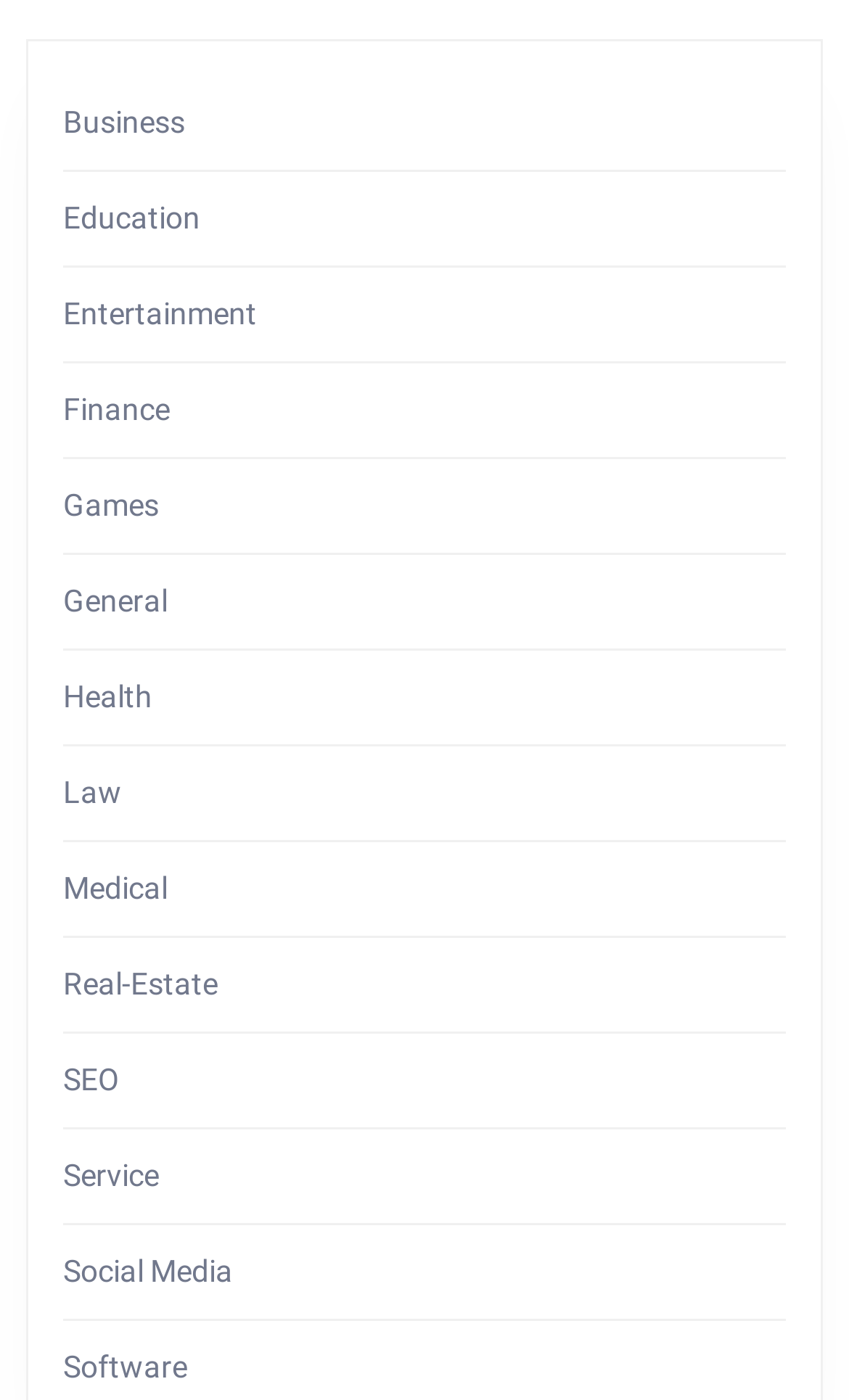Identify the bounding box coordinates of the clickable region necessary to fulfill the following instruction: "Go to Entertainment". The bounding box coordinates should be four float numbers between 0 and 1, i.e., [left, top, right, bottom].

[0.074, 0.212, 0.303, 0.237]